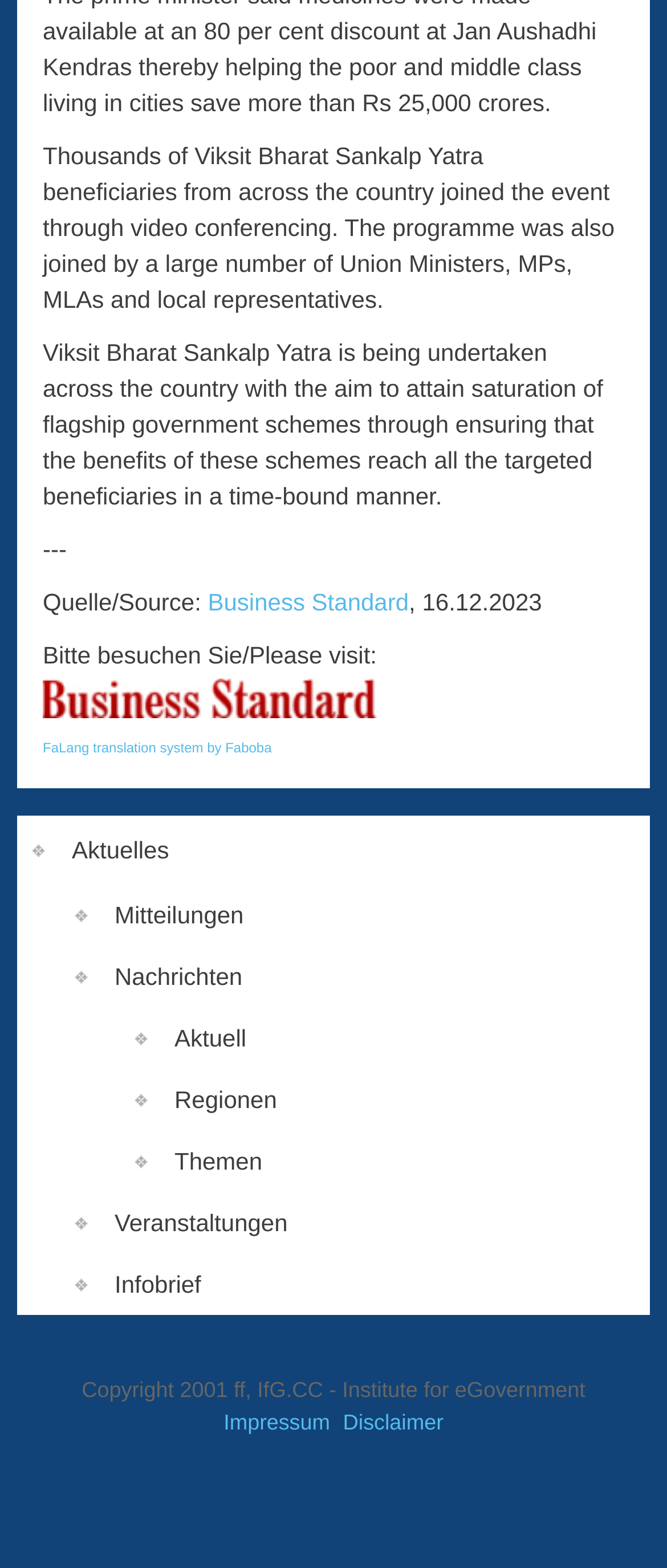What is the name of the event mentioned?
Carefully analyze the image and provide a detailed answer to the question.

The event name is mentioned in the first paragraph of the webpage, which describes the event as 'Viksit Bharat Sankalp Yatra'.